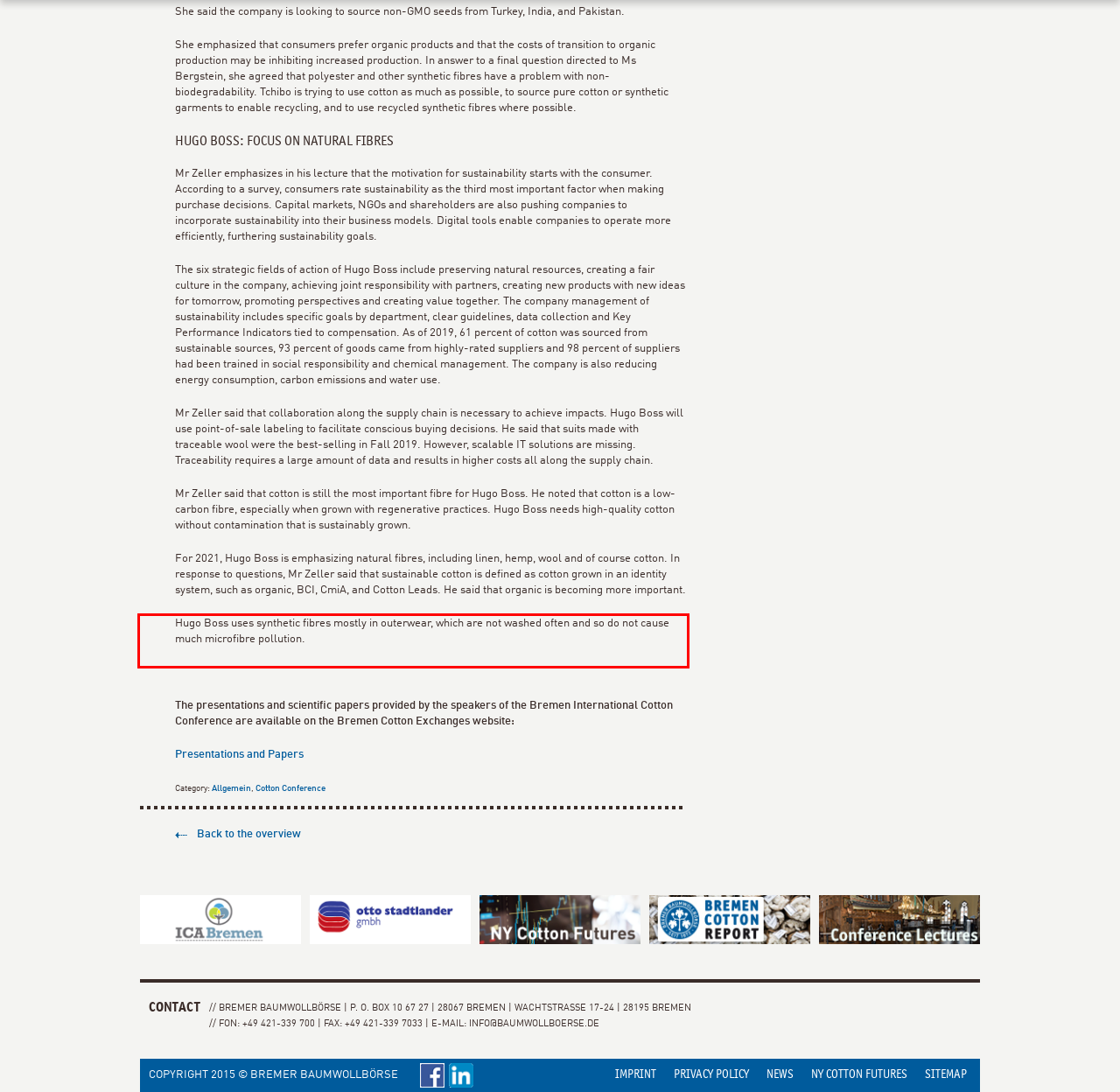Extract and provide the text found inside the red rectangle in the screenshot of the webpage.

Hugo Boss uses synthetic fibres mostly in outerwear, which are not washed often and so do not cause much microfibre pollution.